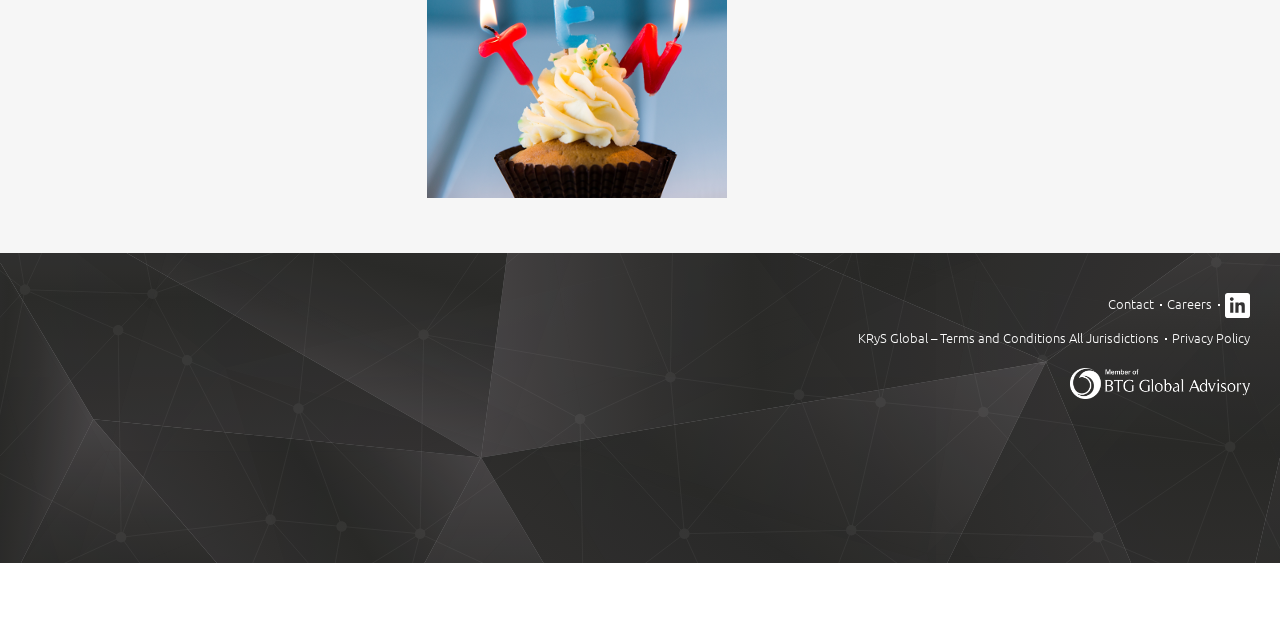Ascertain the bounding box coordinates for the UI element detailed here: "alt="BTG Global Advisory"". The coordinates should be provided as [left, top, right, bottom] with each value being a float between 0 and 1.

[0.828, 0.598, 0.984, 0.629]